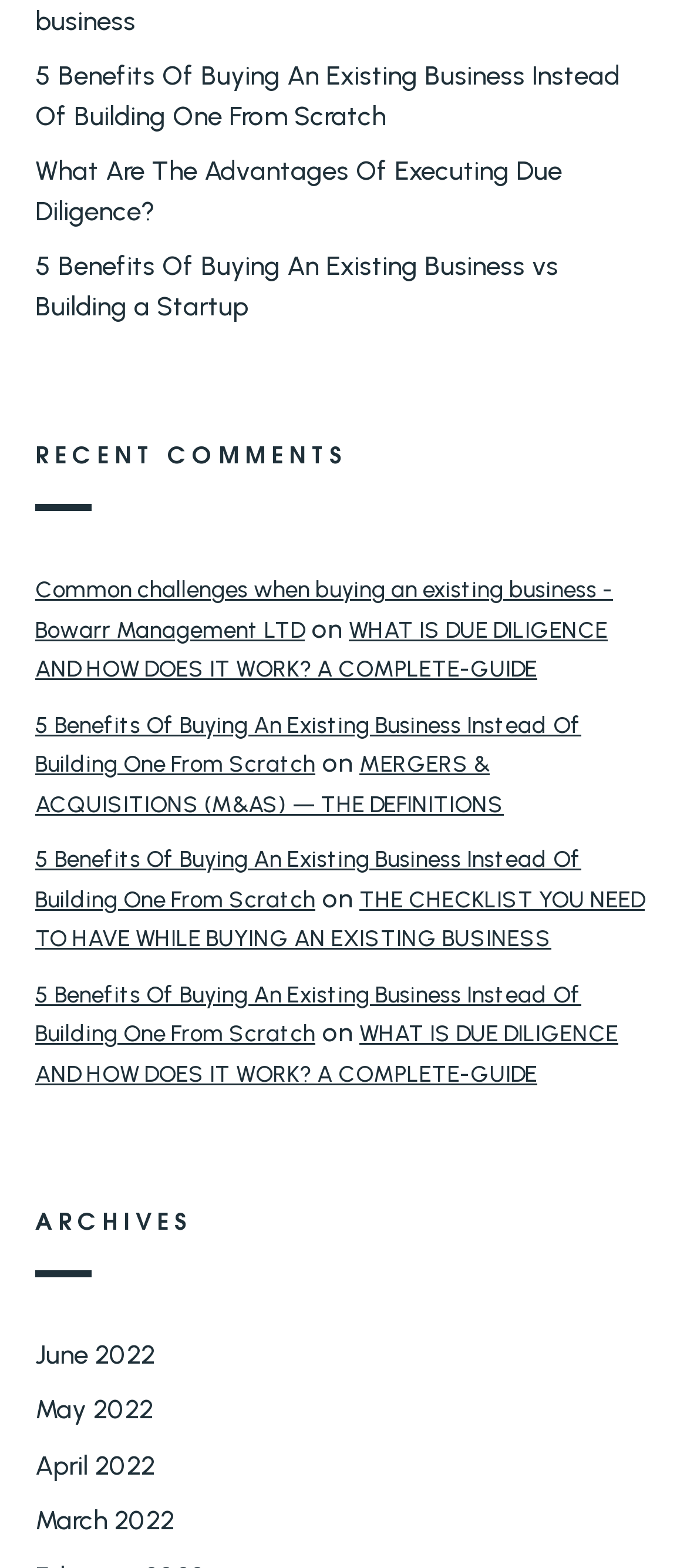What is the purpose of the links on the webpage?
Using the image, elaborate on the answer with as much detail as possible.

The links on the webpage are likely provided to offer users additional information and resources on the topics discussed, allowing them to delve deeper into specific subjects and expand their knowledge.